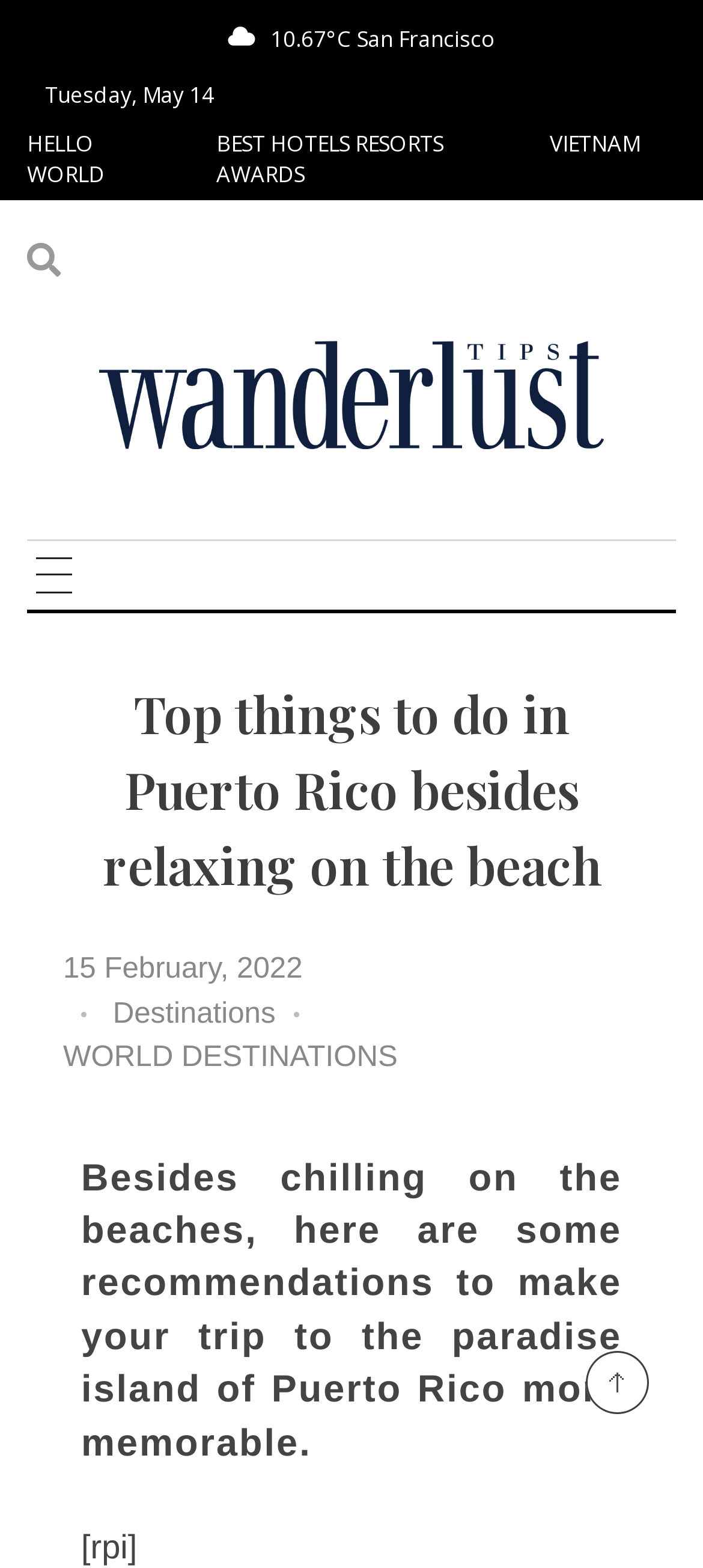What is the current temperature? Based on the screenshot, please respond with a single word or phrase.

10.67°C